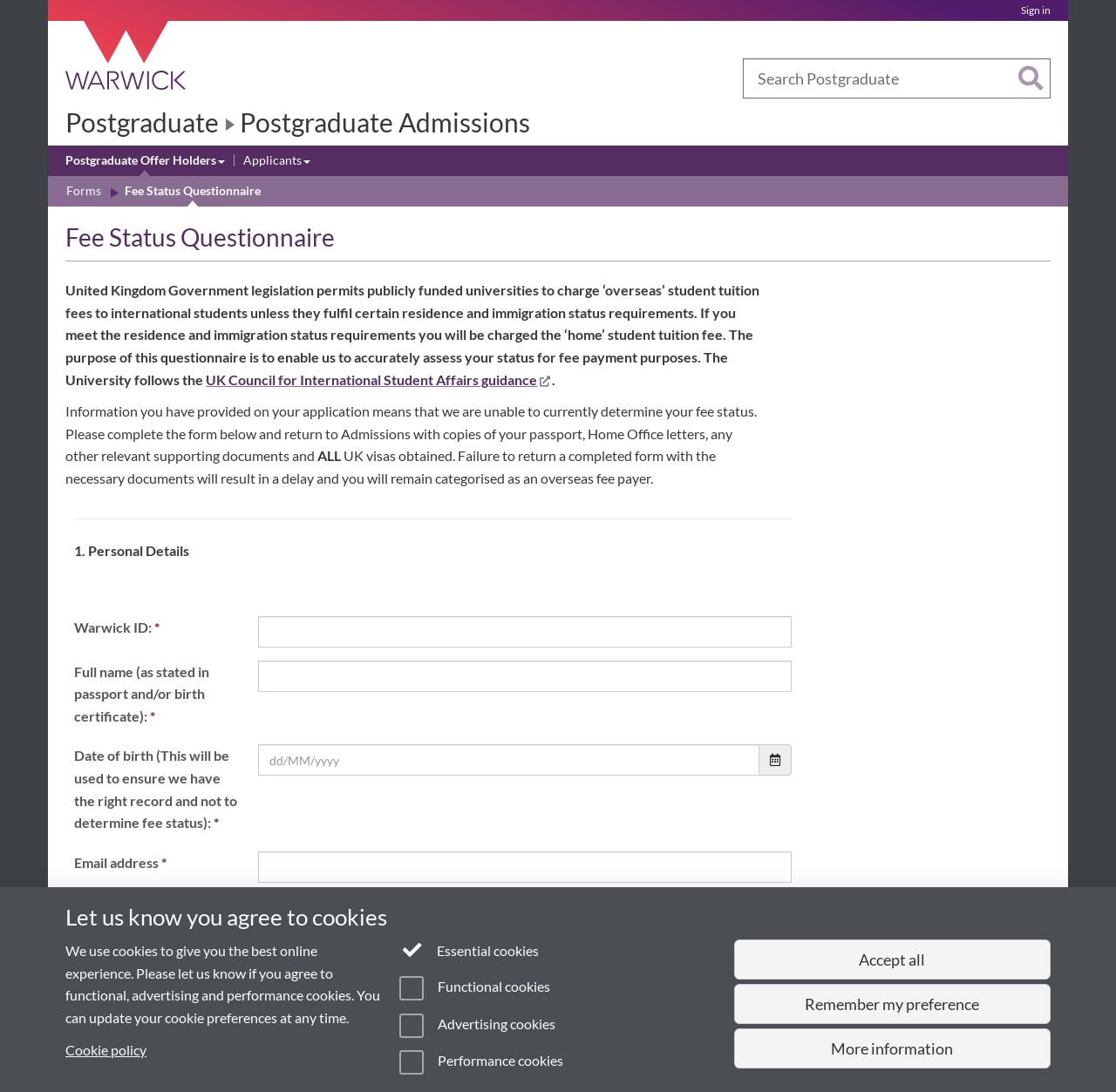Specify the bounding box coordinates for the region that must be clicked to perform the given instruction: "Click Postgraduate".

[0.059, 0.098, 0.196, 0.126]